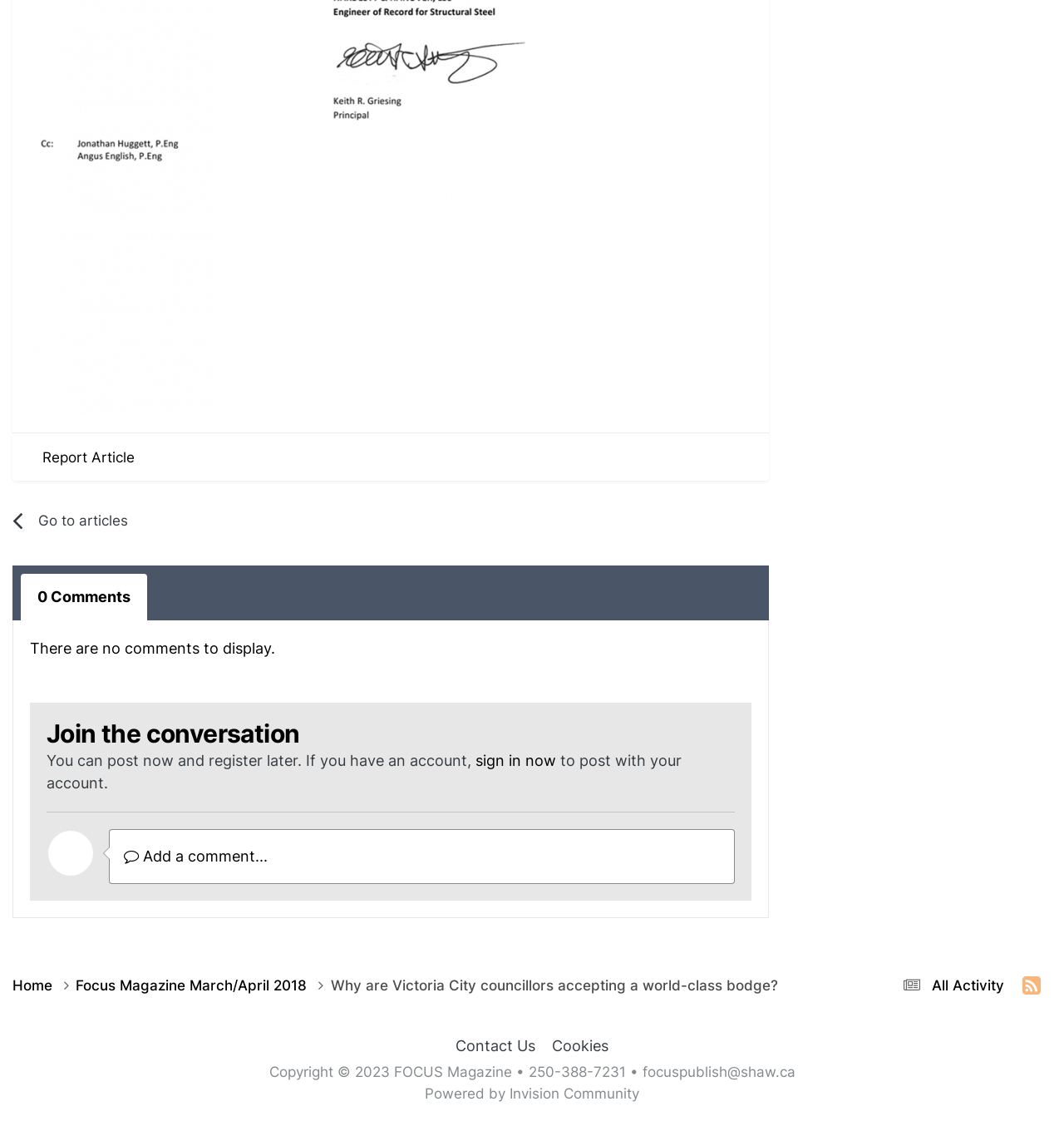Identify the bounding box coordinates for the element that needs to be clicked to fulfill this instruction: "Contact us". Provide the coordinates in the format of four float numbers between 0 and 1: [left, top, right, bottom].

[0.428, 0.924, 0.503, 0.941]